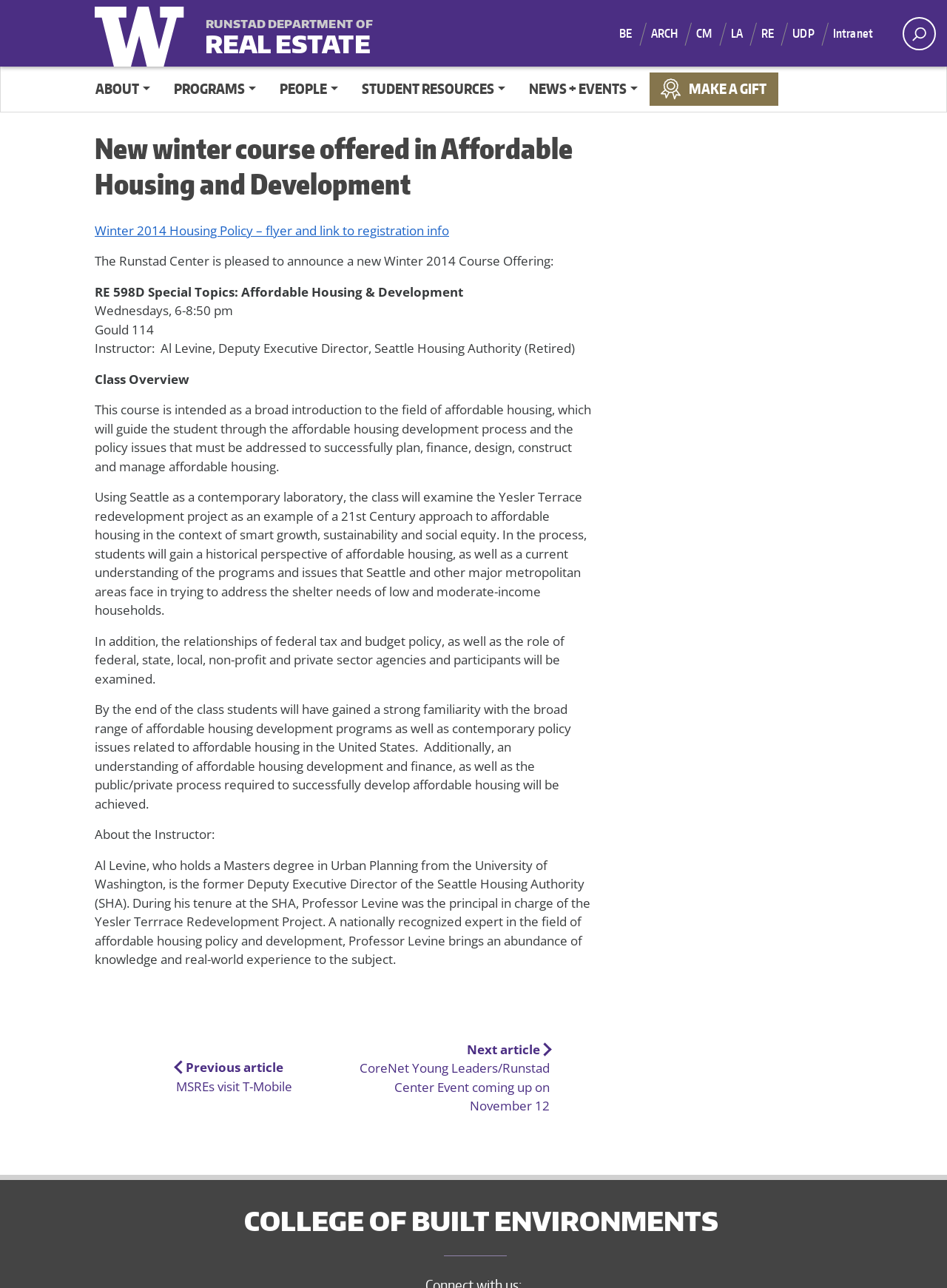Utilize the details in the image to thoroughly answer the following question: What is the course name?

I found the course name by looking at the main content of the webpage, where it says 'The Runstad Center is pleased to announce a new Winter 2014 Course Offering: RE 598D Special Topics: Affordable Housing & Development'.